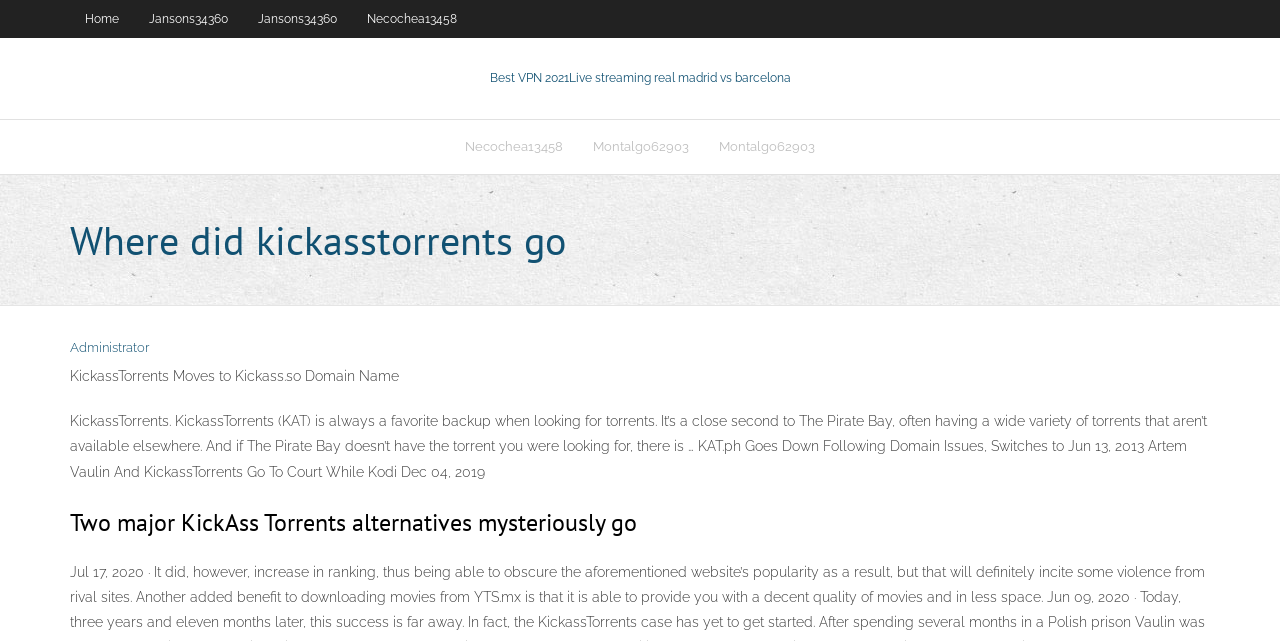What is the name of the torrent site mentioned?
Provide an in-depth answer to the question, covering all aspects.

I found the answer by reading the StaticText element with the text 'KickassTorrents Moves to Kickass.so Domain Name' and also the heading element with the text 'Where did kickasstorrents go'. This suggests that the webpage is discussing the torrent site KickassTorrents.